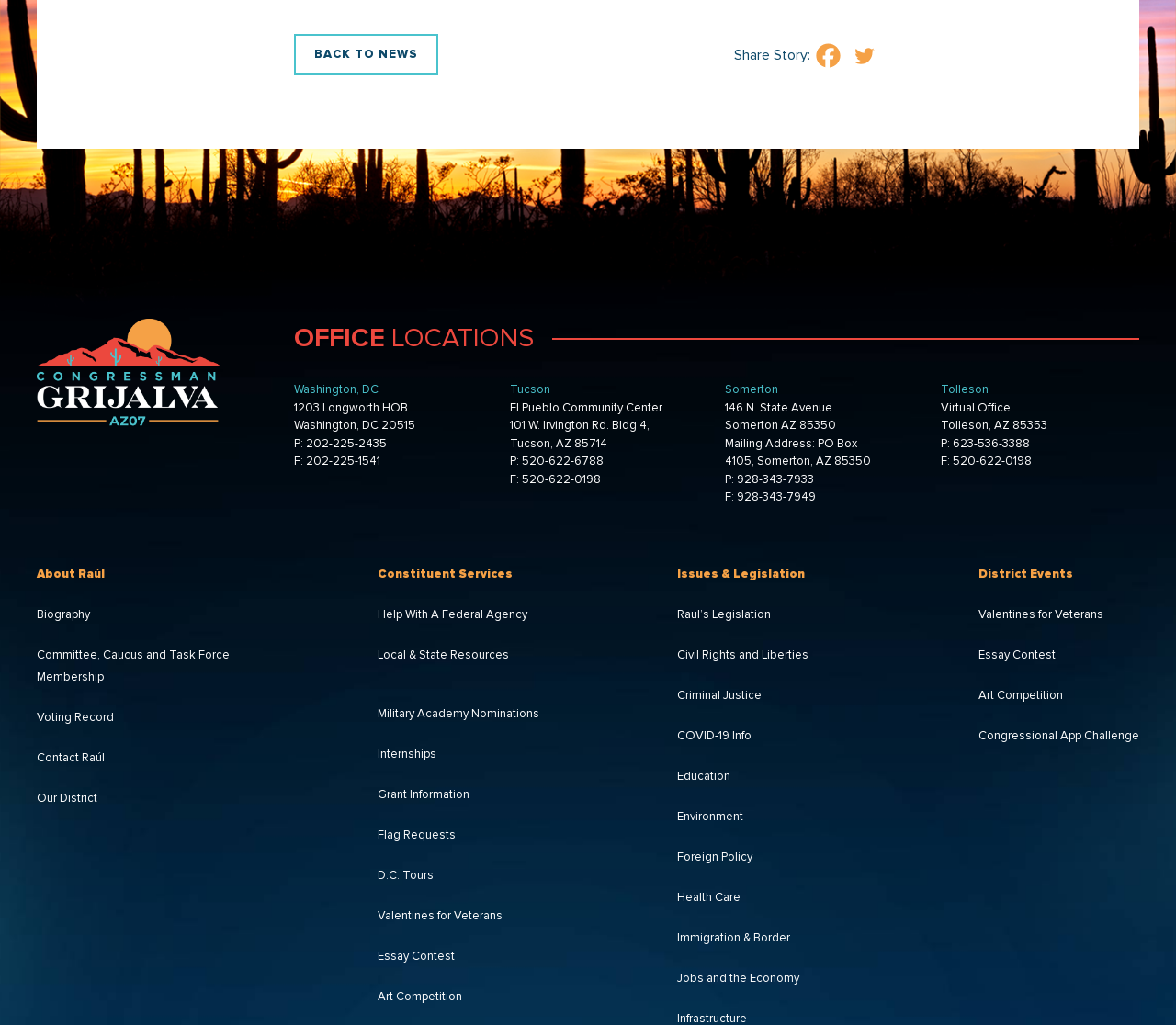Using the element description provided, determine the bounding box coordinates in the format (top-left x, top-left y, bottom-right x, bottom-right y). Ensure that all values are floating point numbers between 0 and 1. Element description: Help With A Federal Agency

[0.321, 0.592, 0.448, 0.607]